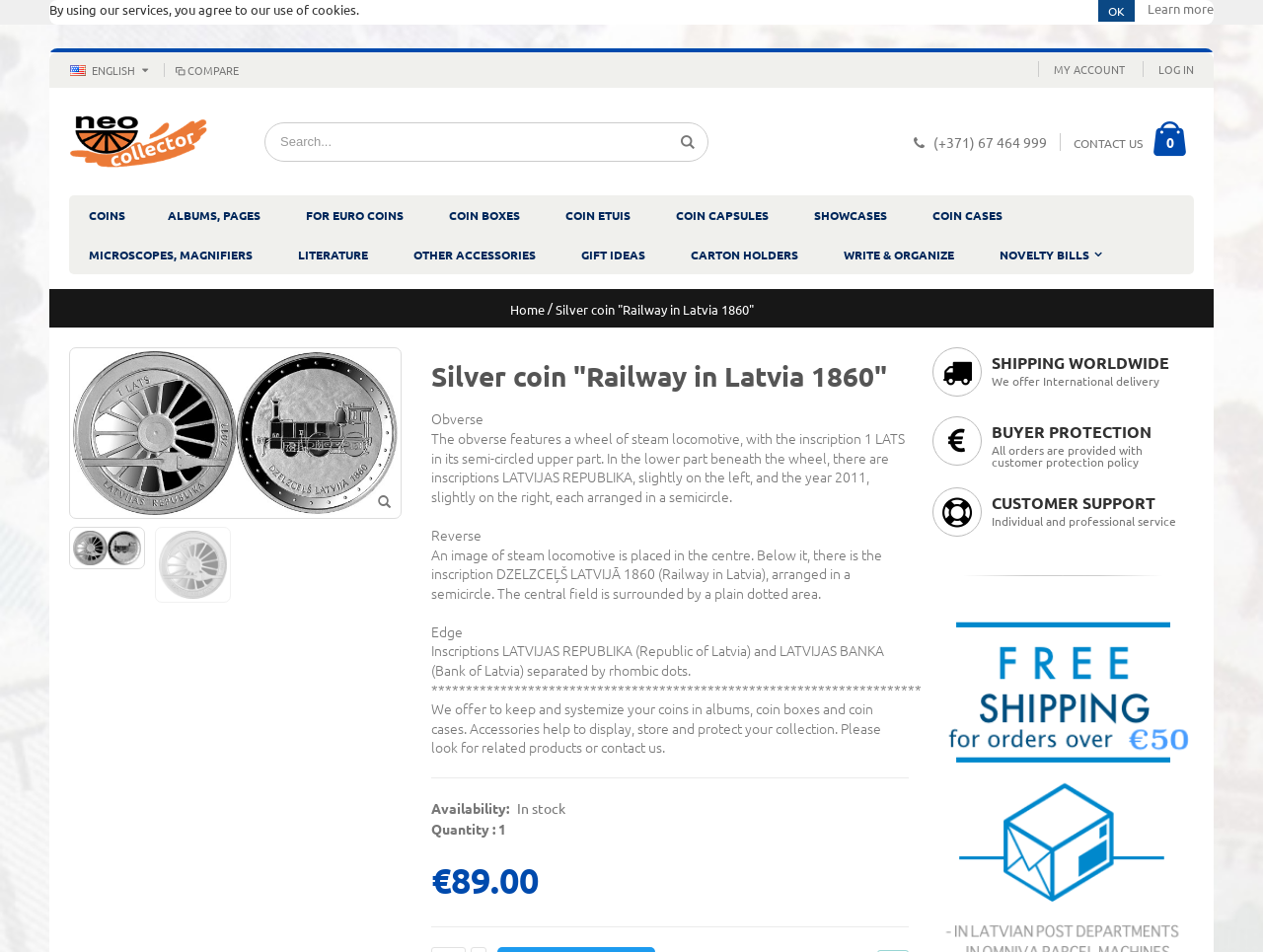Answer the question in one word or a short phrase:
What is the inscription on the reverse of the coin?

DZELZCEĻŠ LATVIJĀ 1860